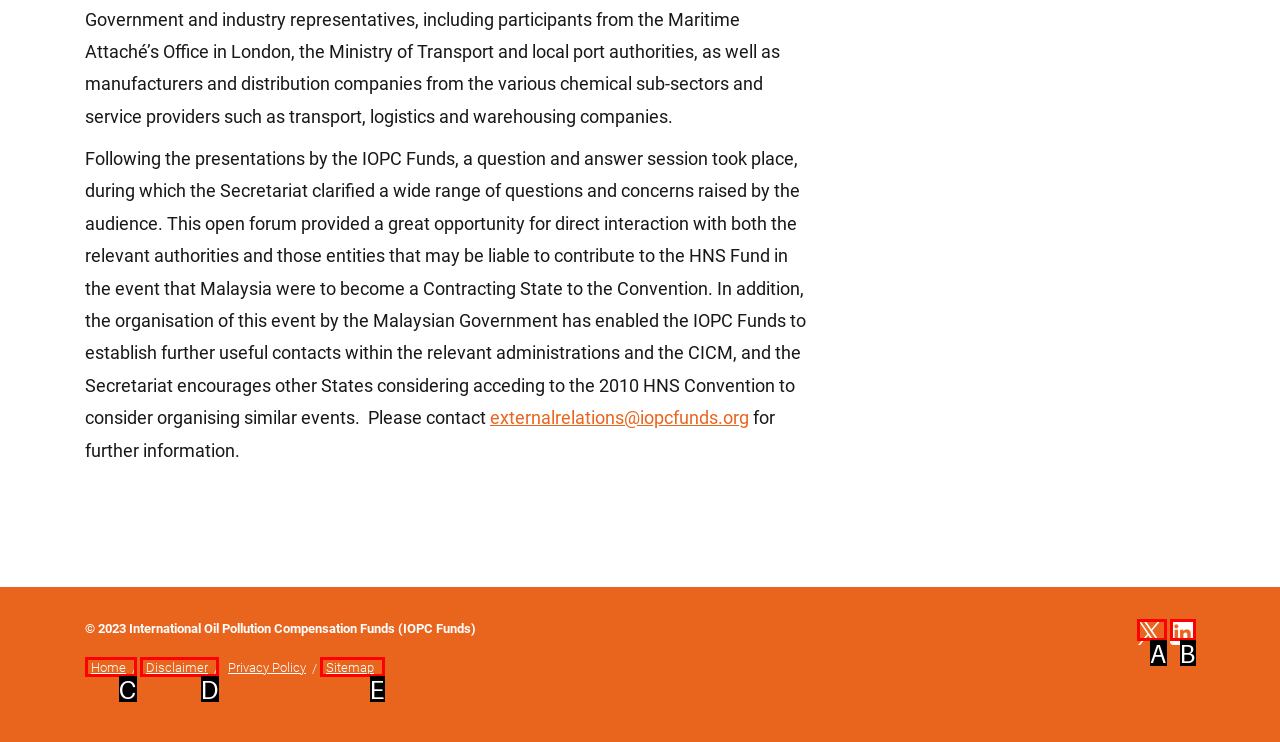Select the HTML element that corresponds to the description: Home
Reply with the letter of the correct option from the given choices.

C